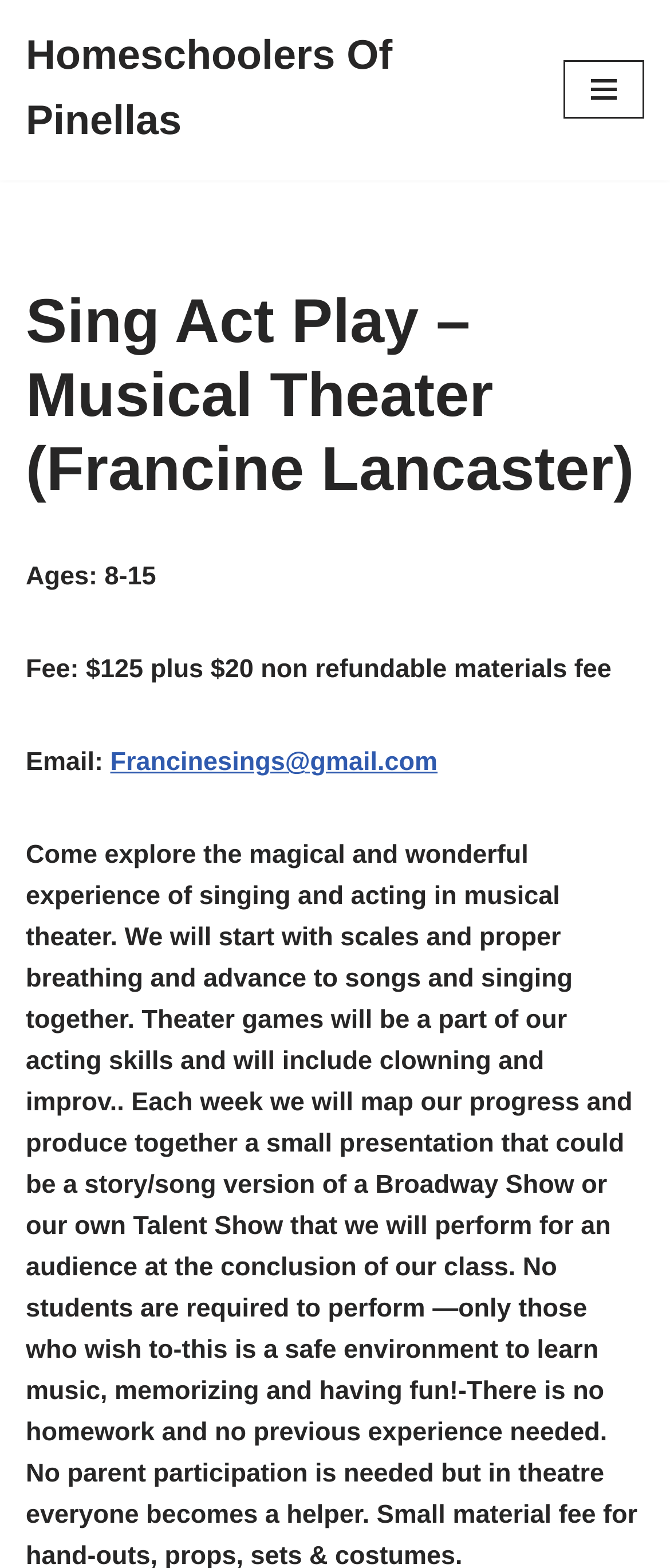From the screenshot, find the bounding box of the UI element matching this description: "Francinesings@gmail.com". Supply the bounding box coordinates in the form [left, top, right, bottom], each a float between 0 and 1.

[0.165, 0.477, 0.653, 0.496]